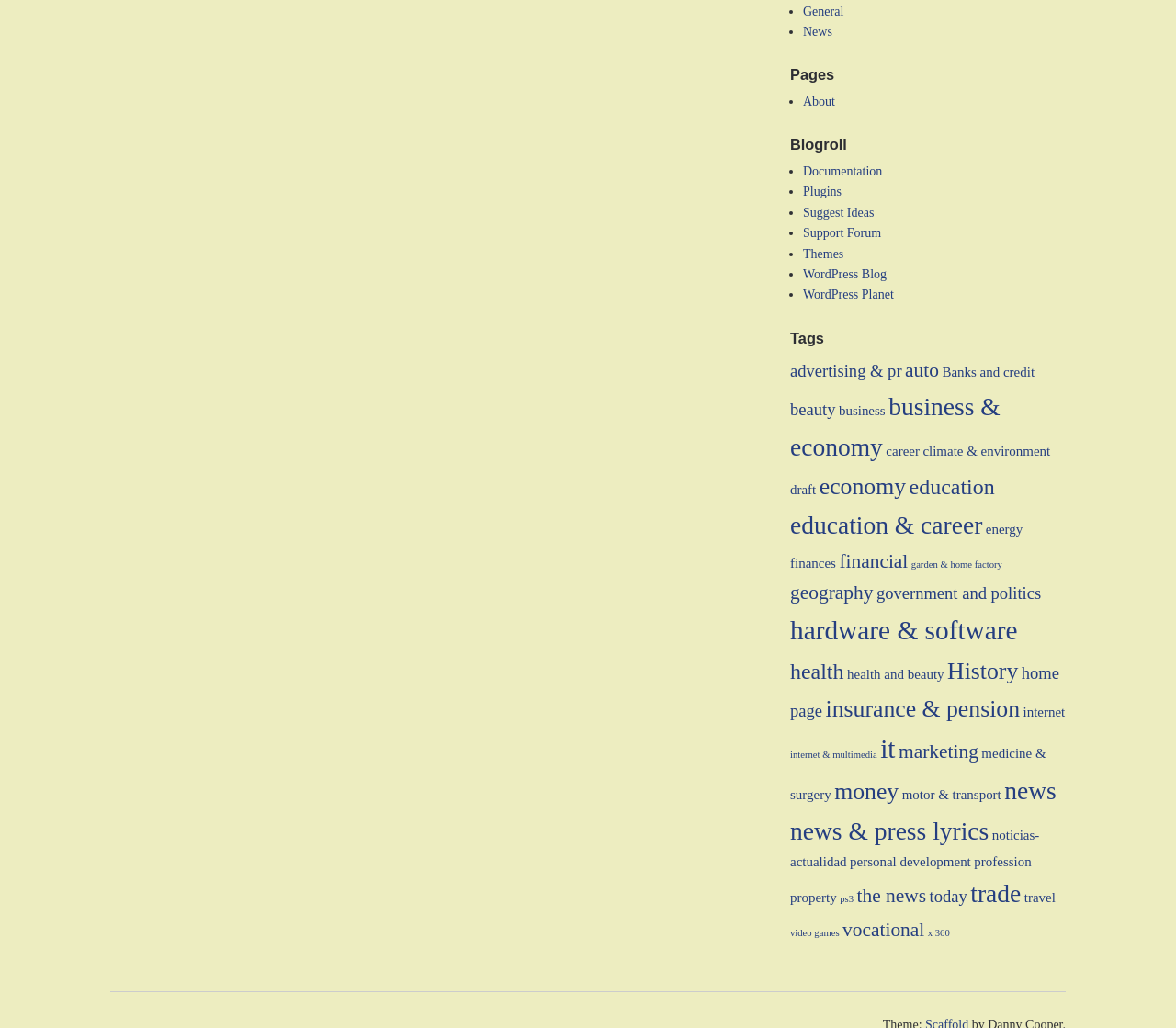Identify the bounding box coordinates of the element that should be clicked to fulfill this task: "Learn about 'WordPress Blog'". The coordinates should be provided as four float numbers between 0 and 1, i.e., [left, top, right, bottom].

[0.683, 0.26, 0.754, 0.273]